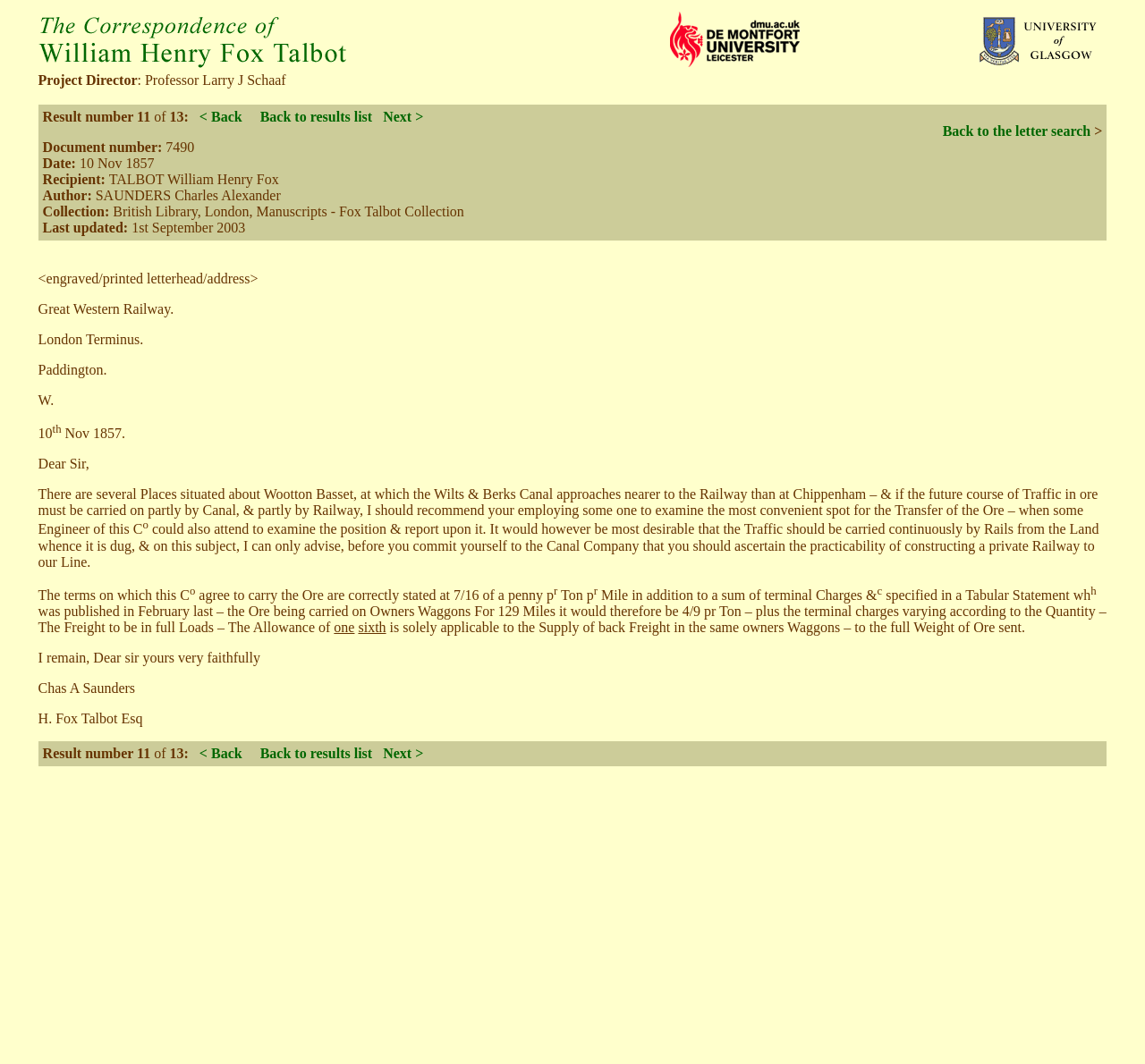What is the date of the letter?
Provide a detailed and extensive answer to the question.

I found the answer by looking at the bibliographical data about the document, which is located in a table with a gridcell containing the text 'Date: 10 Nov 1857'.